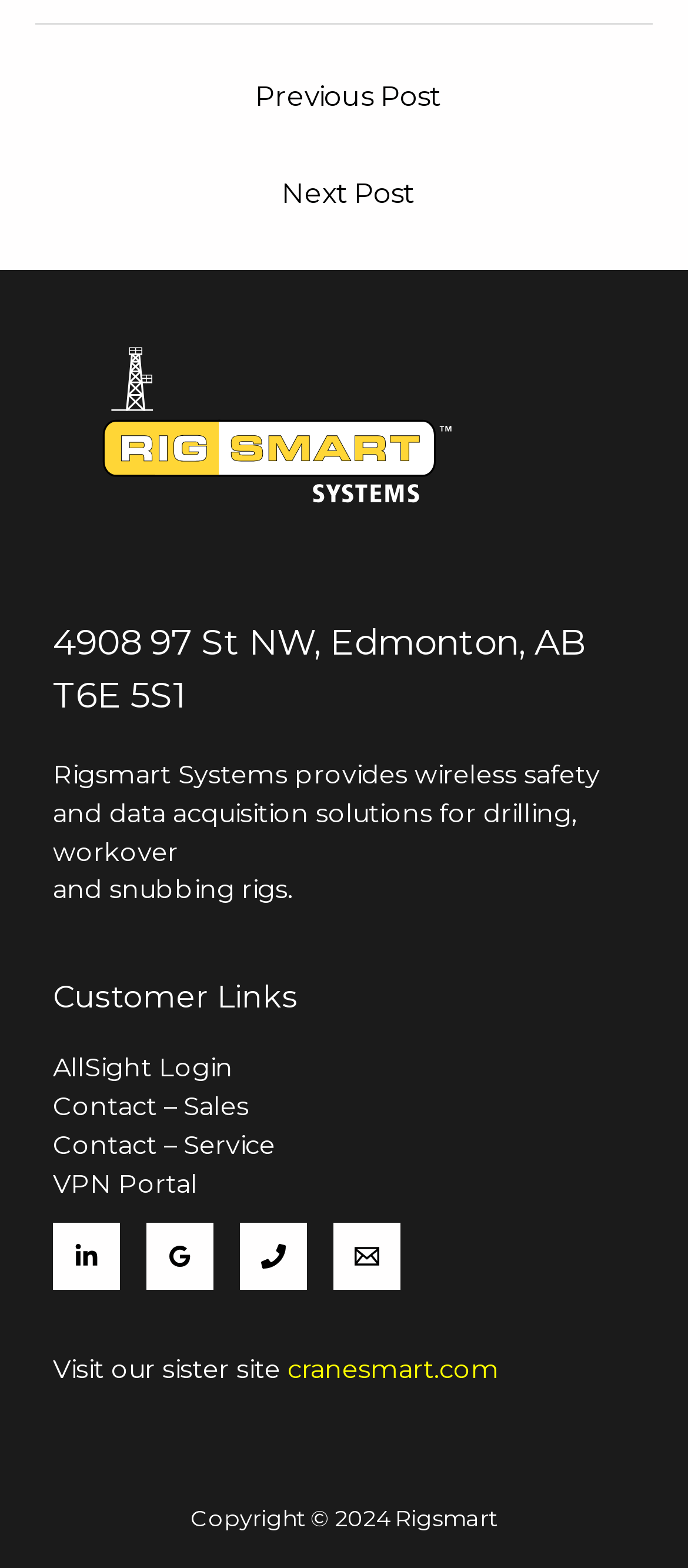How many social media links are present?
Give a comprehensive and detailed explanation for the question.

There are two social media links present, namely 'LinkedIn' and 'Google', which are represented by image elements with corresponding link elements.